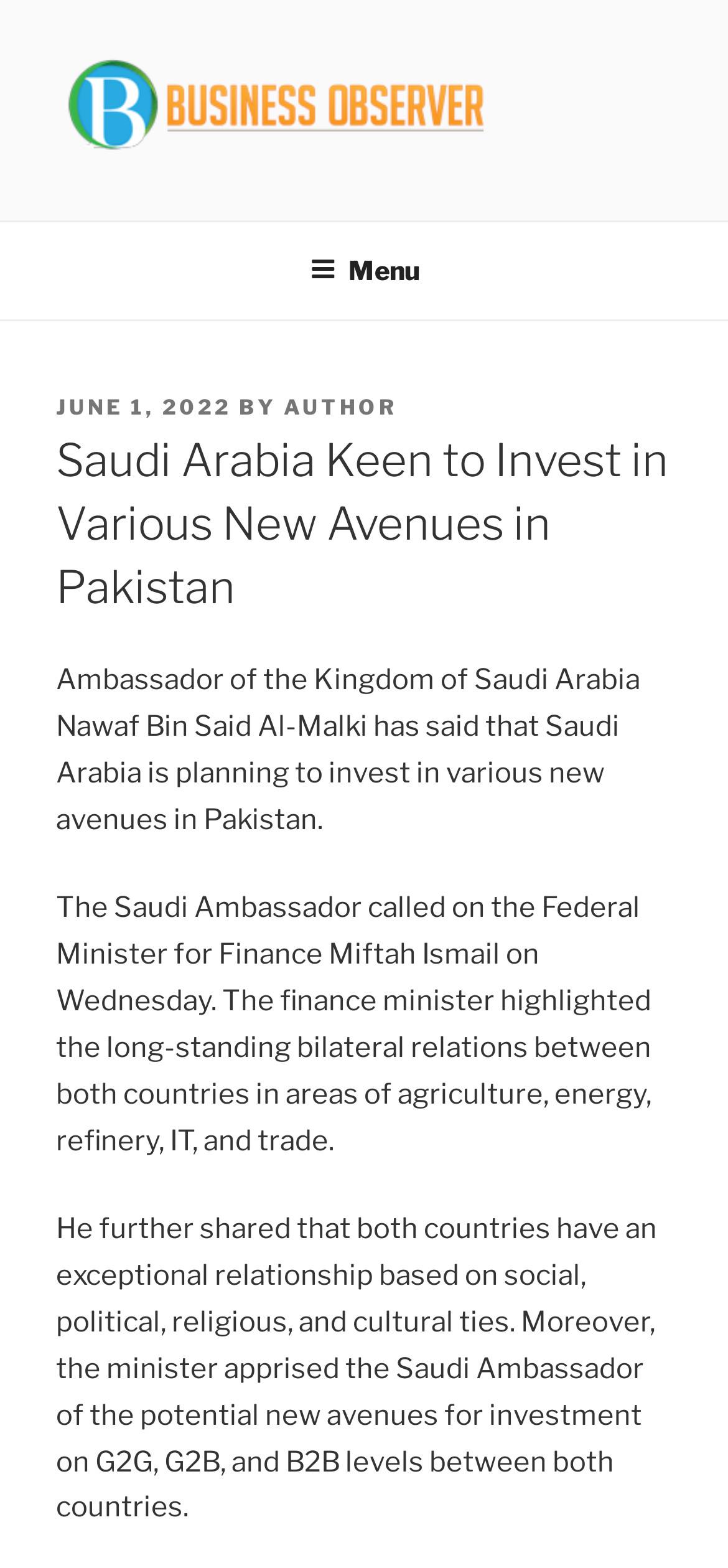Craft a detailed narrative of the webpage's structure and content.

The webpage is about an article titled "Saudi Arabia Keen to Invest in Various New Avenues in Pakistan" from Business Observer. At the top-left corner, there is a link to Business Observer, accompanied by an image with the same name. Next to it, there is a link with the text "BUSINESS OBSERVER". Below these elements, there is a static text "Updates Regarding Business!".

On the top navigation bar, there is a menu button labeled "Menu" that controls the top menu. When expanded, the menu displays a header section with several elements. On the top-left of this section, there is a static text "POSTED ON", followed by a link with the date "JUNE 1, 2022" and a time indicator. Next to it, there is a static text "BY", followed by a link with the author's name.

Below this section, there is a heading with the article title "Saudi Arabia Keen to Invest in Various New Avenues in Pakistan". The article content is divided into three paragraphs. The first paragraph states that the Saudi Ambassador has expressed interest in investing in various new avenues in Pakistan. The second paragraph mentions the meeting between the Saudi Ambassador and the Federal Minister for Finance, highlighting the long-standing bilateral relations between both countries in areas such as agriculture, energy, and trade. The third paragraph elaborates on the exceptional relationship between both countries based on social, political, religious, and cultural ties, and mentions the potential new avenues for investment on G2G, G2B, and B2B levels between both countries.